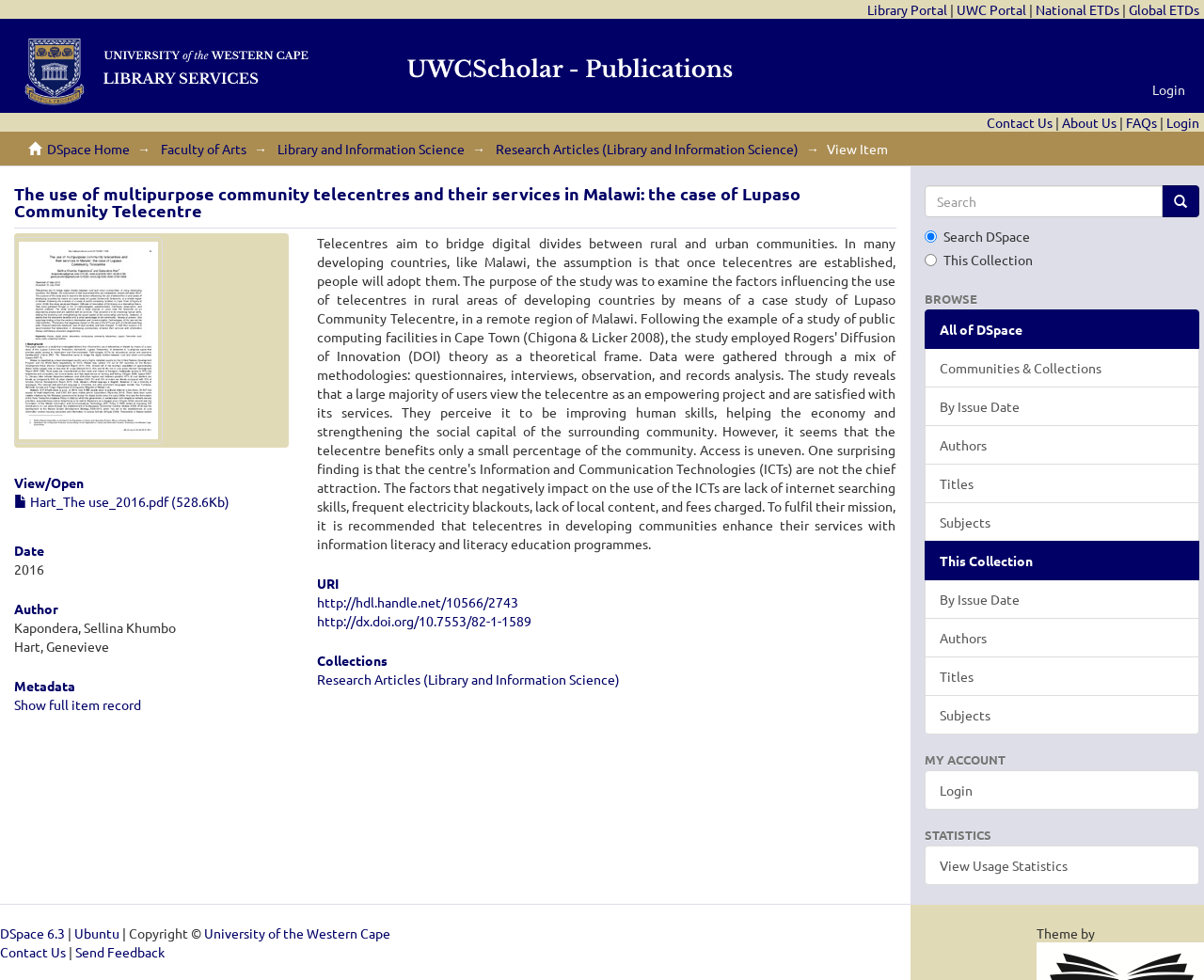Based on the element description: "Authors", identify the UI element and provide its bounding box coordinates. Use four float numbers between 0 and 1, [left, top, right, bottom].

[0.768, 0.434, 0.996, 0.474]